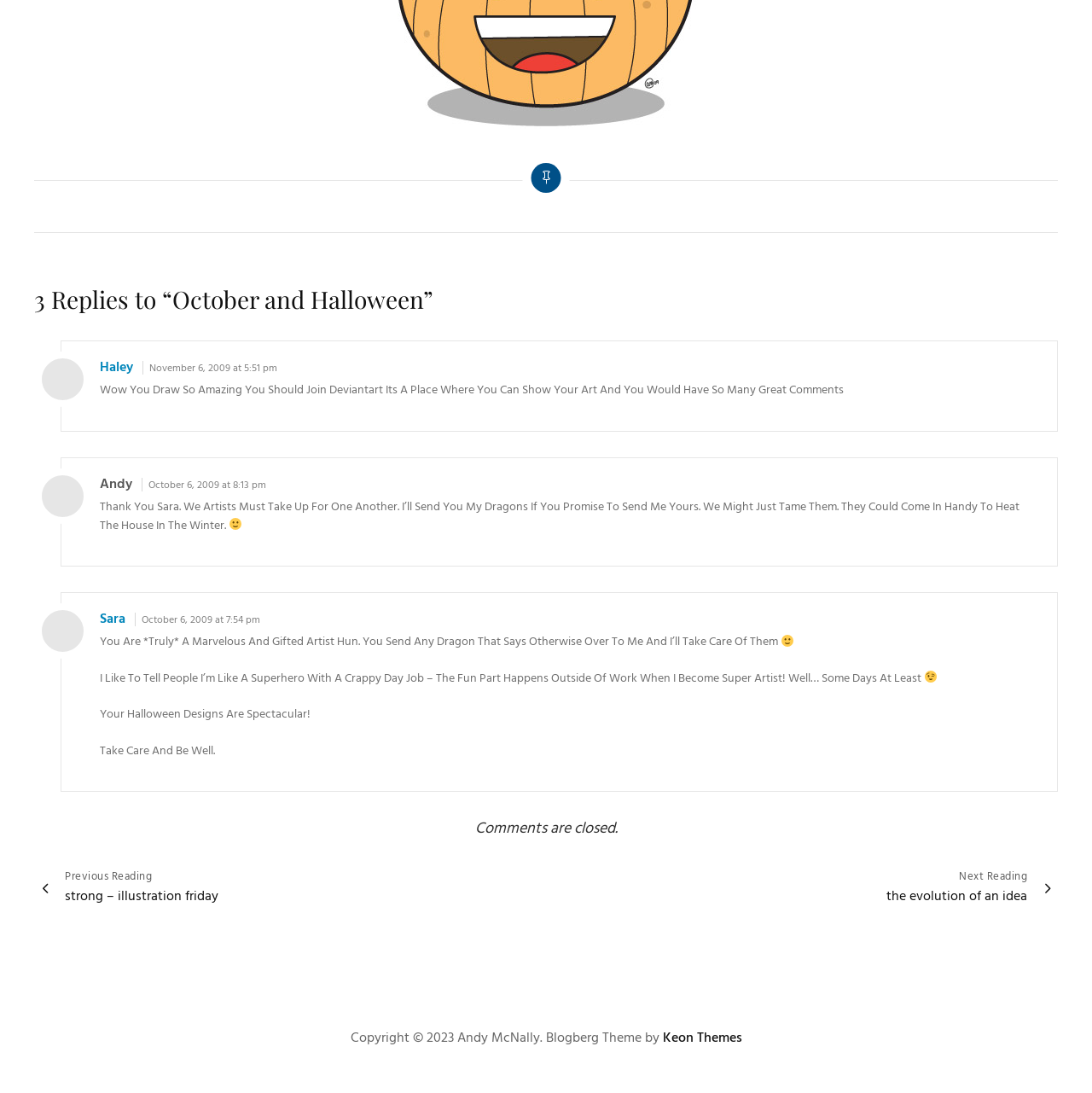Look at the image and answer the question in detail:
Who is the author of this blog?

The author of this blog is Andy McNally, which can be inferred from the copyright information at the bottom of the webpage, stating 'Copyright © 2023 Andy McNally'.